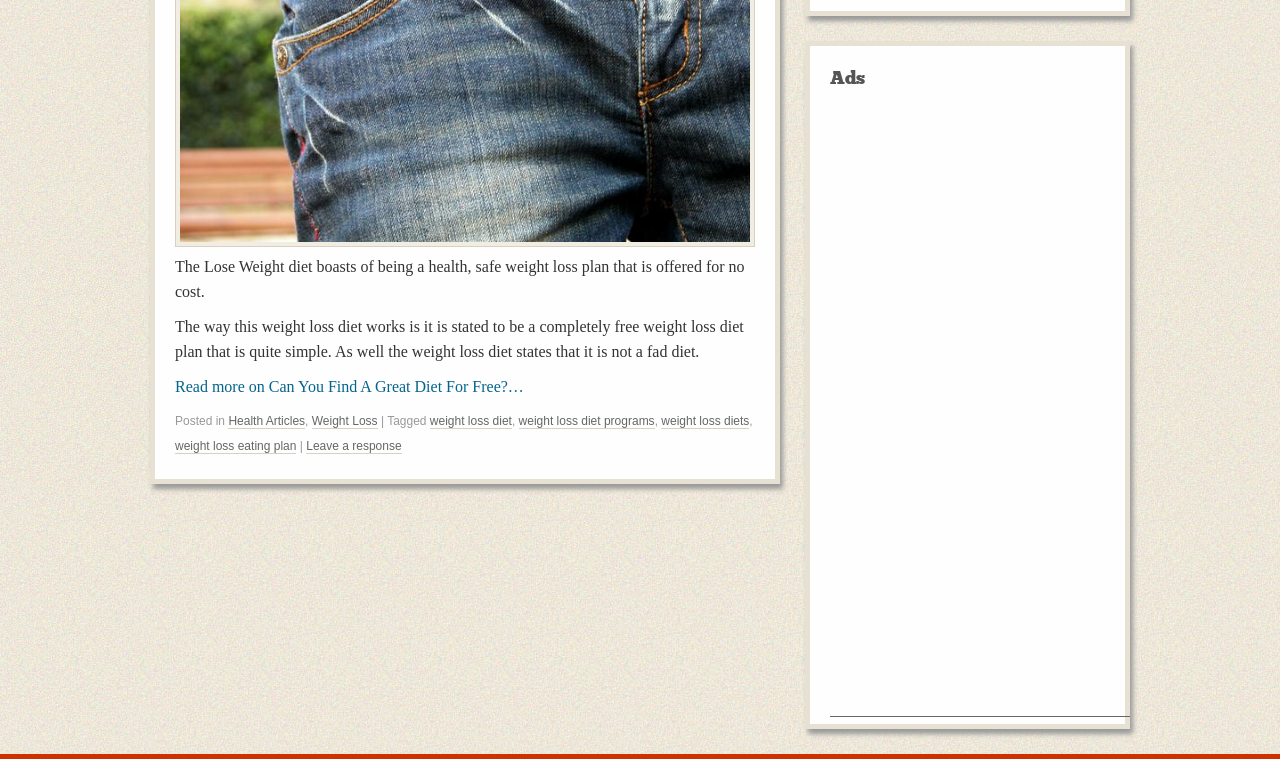Based on the element description November 2022, identify the bounding box of the UI element in the given webpage screenshot. The coordinates should be in the format (top-left x, top-left y, bottom-right x, bottom-right y) and must be between 0 and 1.

None